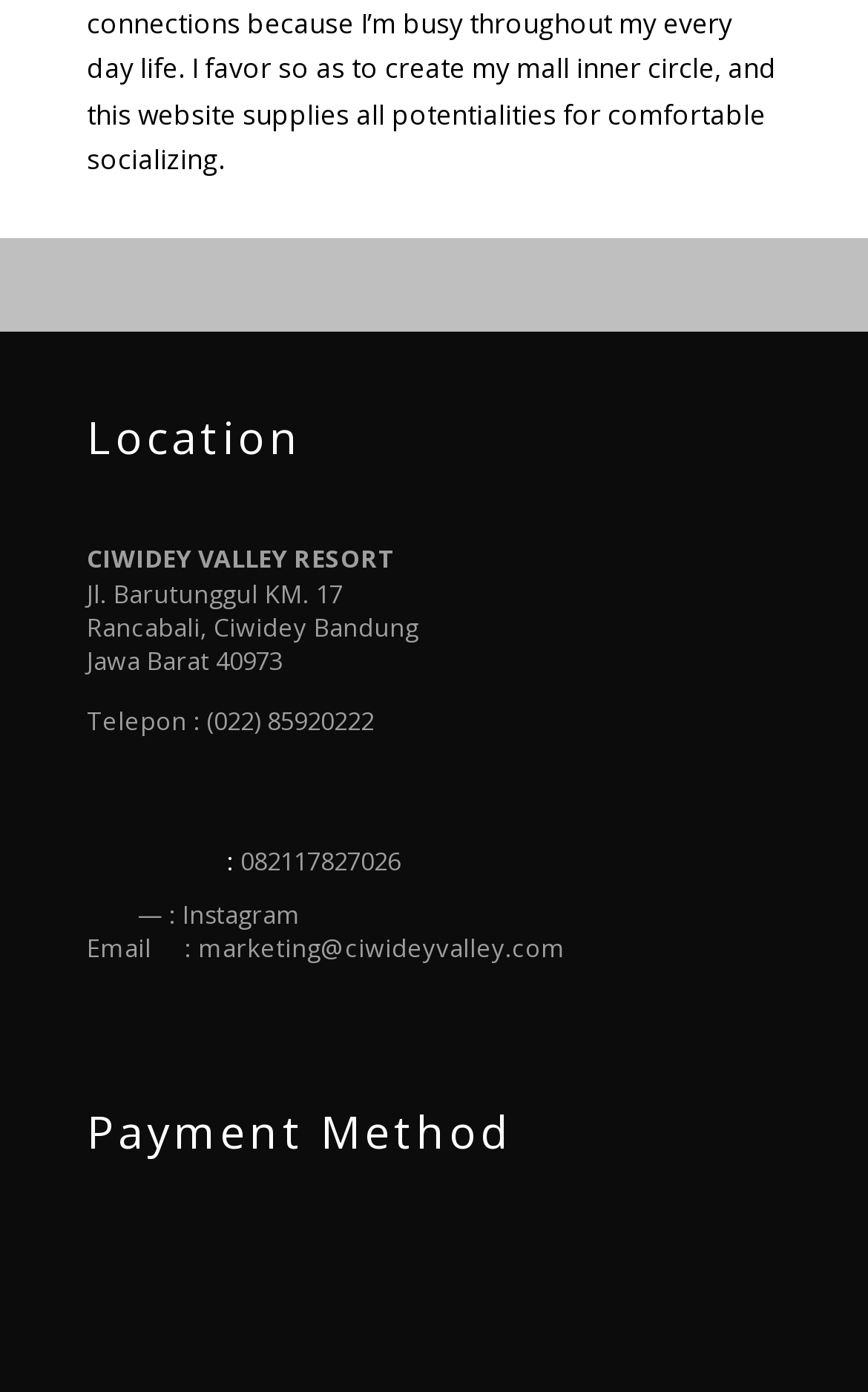What is the name of the resort?
Relying on the image, give a concise answer in one word or a brief phrase.

CIWIDEY VALLEY RESORT